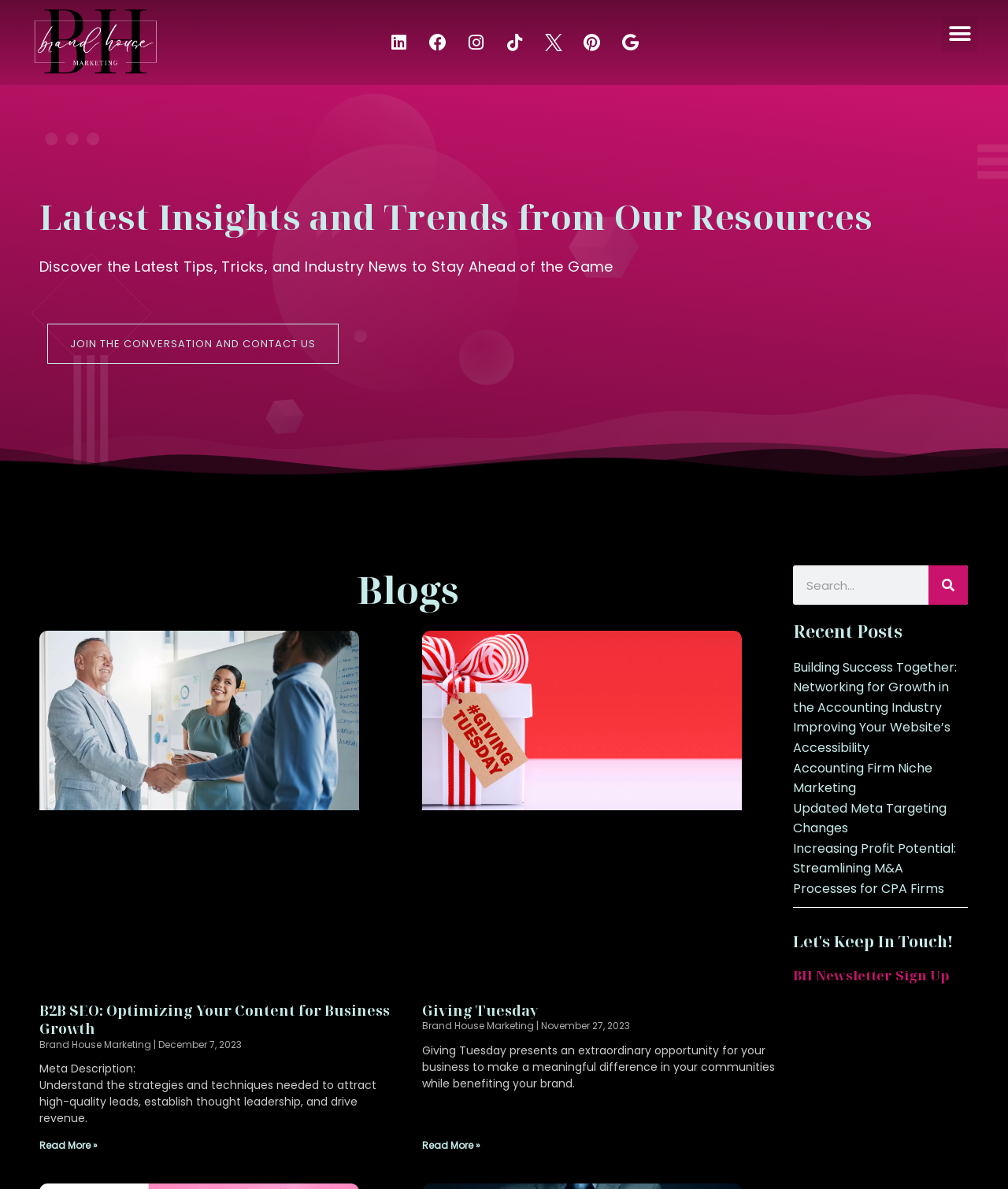What is the topic of the first article featured on the webpage? From the image, respond with a single word or brief phrase.

B2B SEO